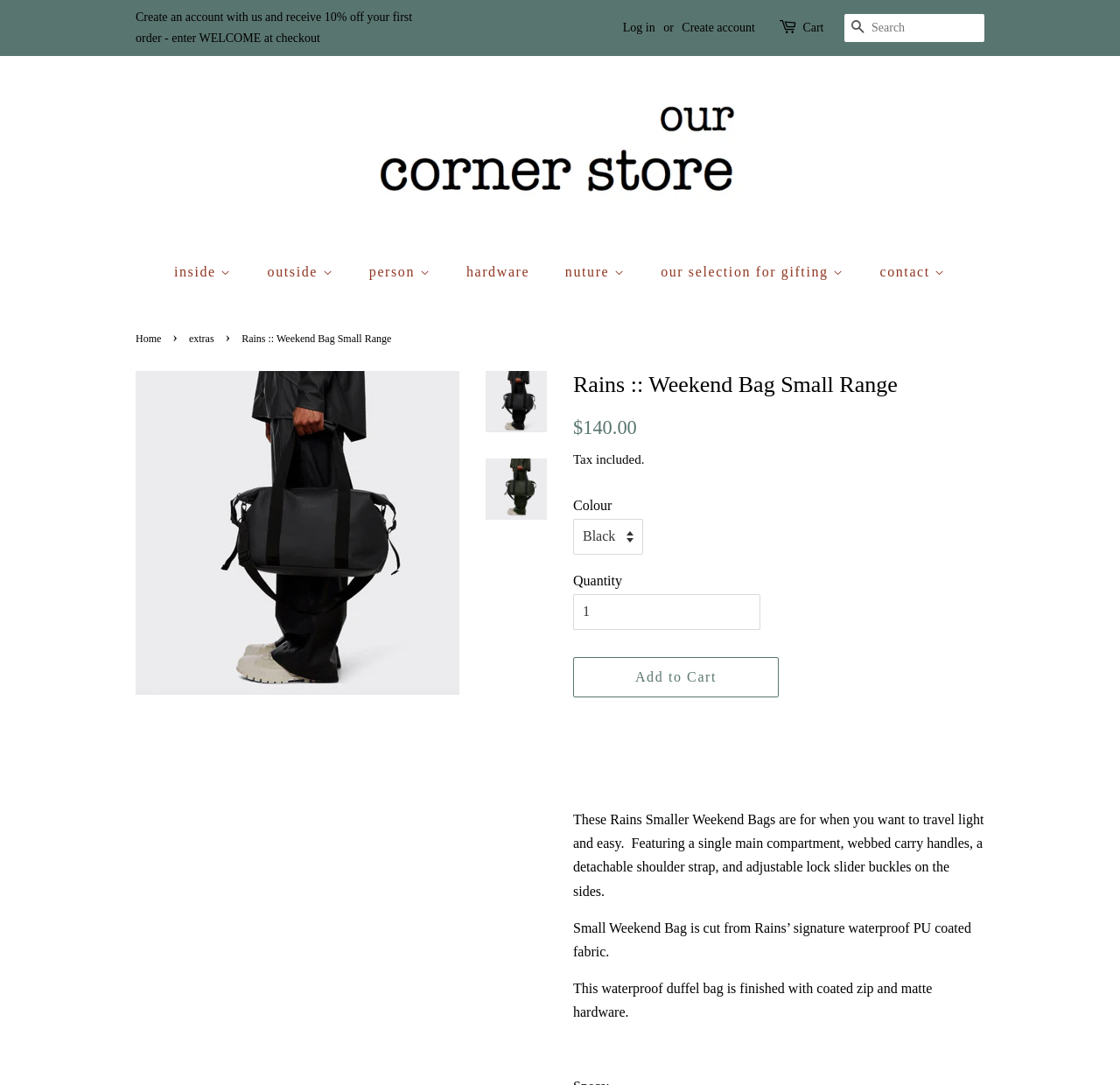Provide the bounding box coordinates of the HTML element described by the text: "contact".

[0.774, 0.234, 0.845, 0.267]